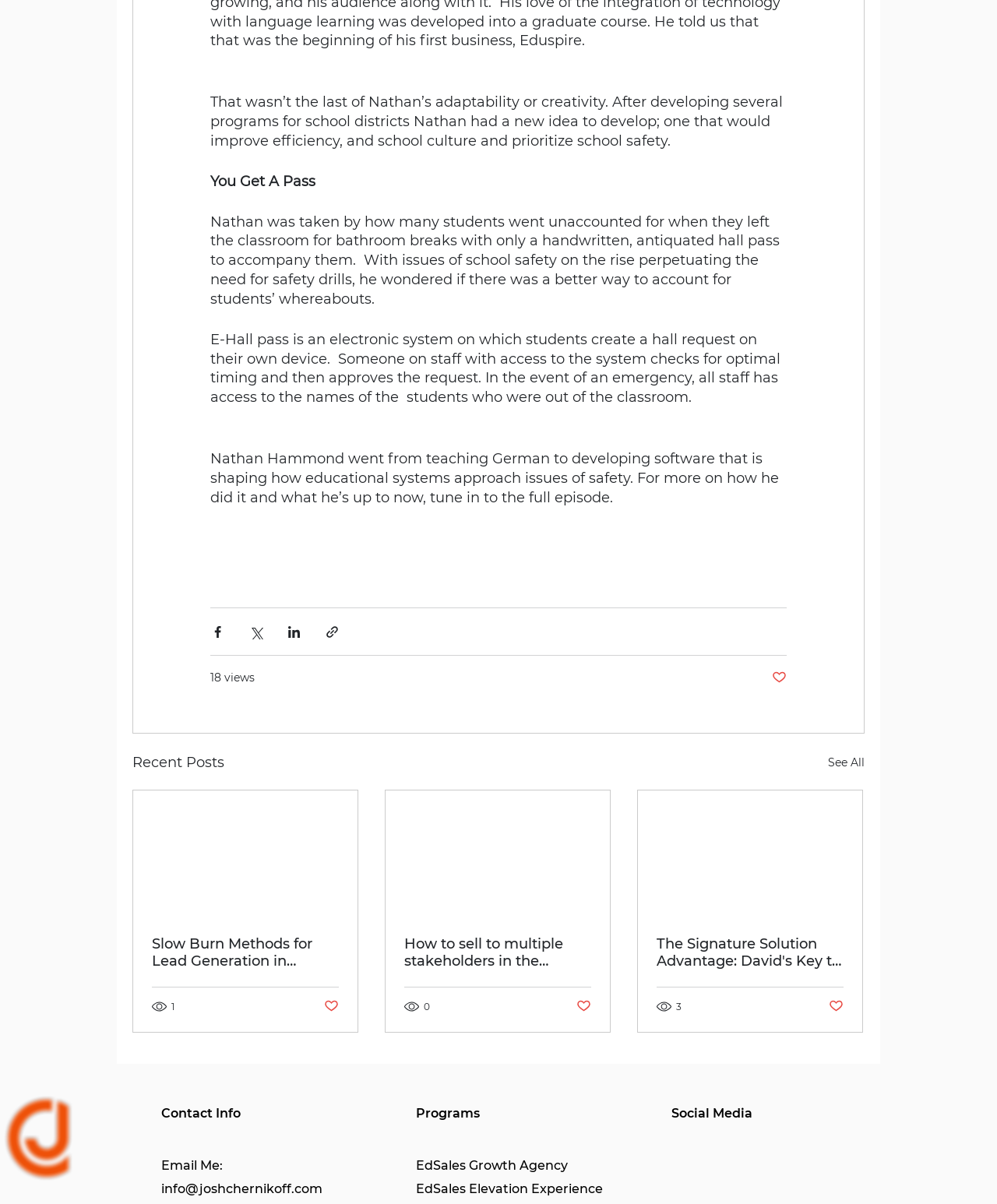What is the purpose of E-Hall pass?
Provide a detailed answer to the question, using the image to inform your response.

E-Hall pass is an electronic system that allows students to create a hall request on their own device, which is then approved by staff. In the event of an emergency, all staff has access to the names of the students who were out of the classroom, ensuring that students' whereabouts are accounted for.